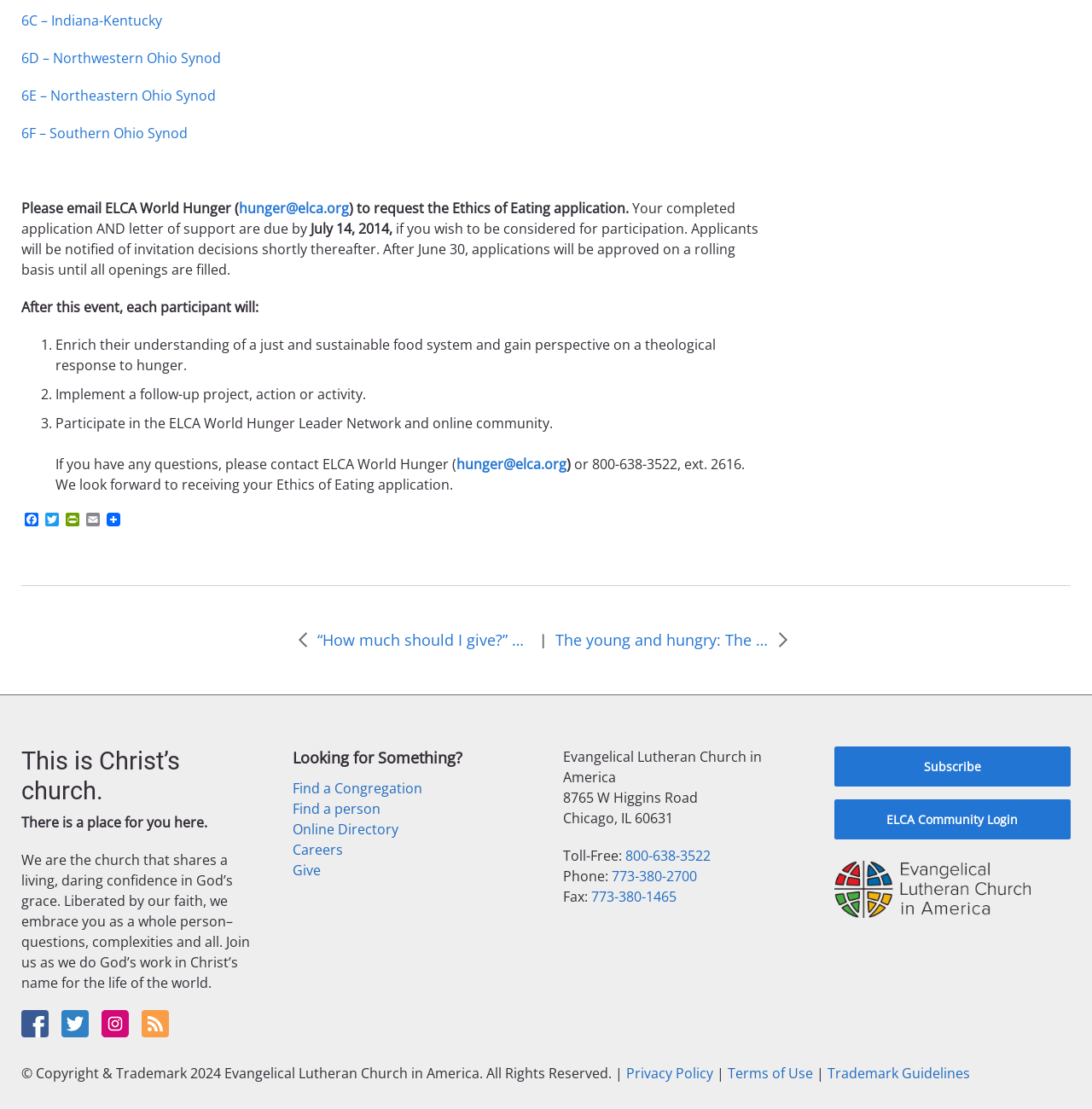How can I contact ELCA World Hunger for questions?
From the details in the image, provide a complete and detailed answer to the question.

The contact information for ELCA World Hunger can be found in the text 'If you have any questions, please contact ELCA World Hunger (hunger@elca.org) or 800-638-3522, ext. 2616.'